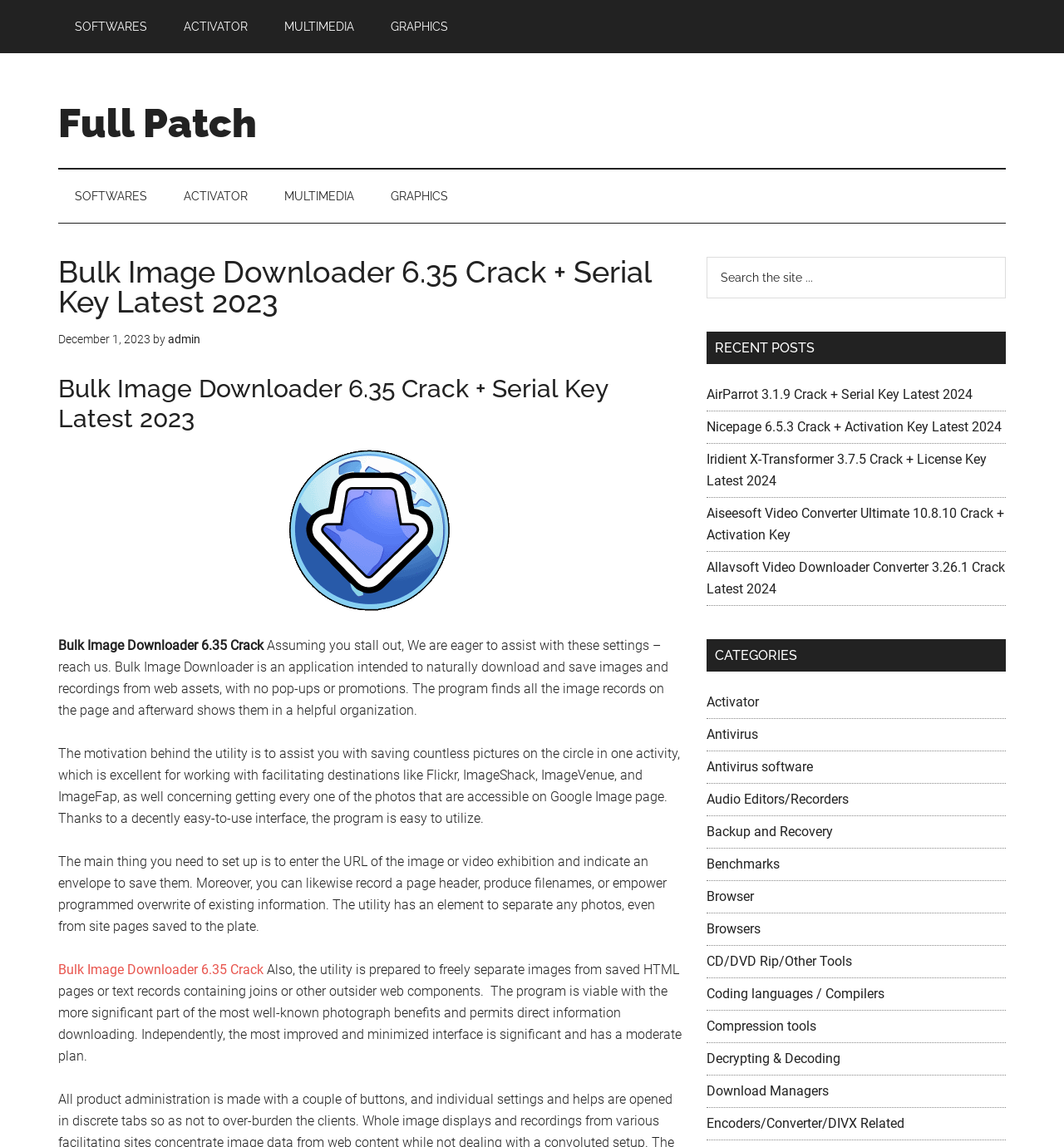What is the name of the software being described?
Provide a fully detailed and comprehensive answer to the question.

The name of the software being described can be found in the heading 'Bulk Image Downloader 6.35 Crack + Serial Key Latest 2023' which is located at the top of the webpage.